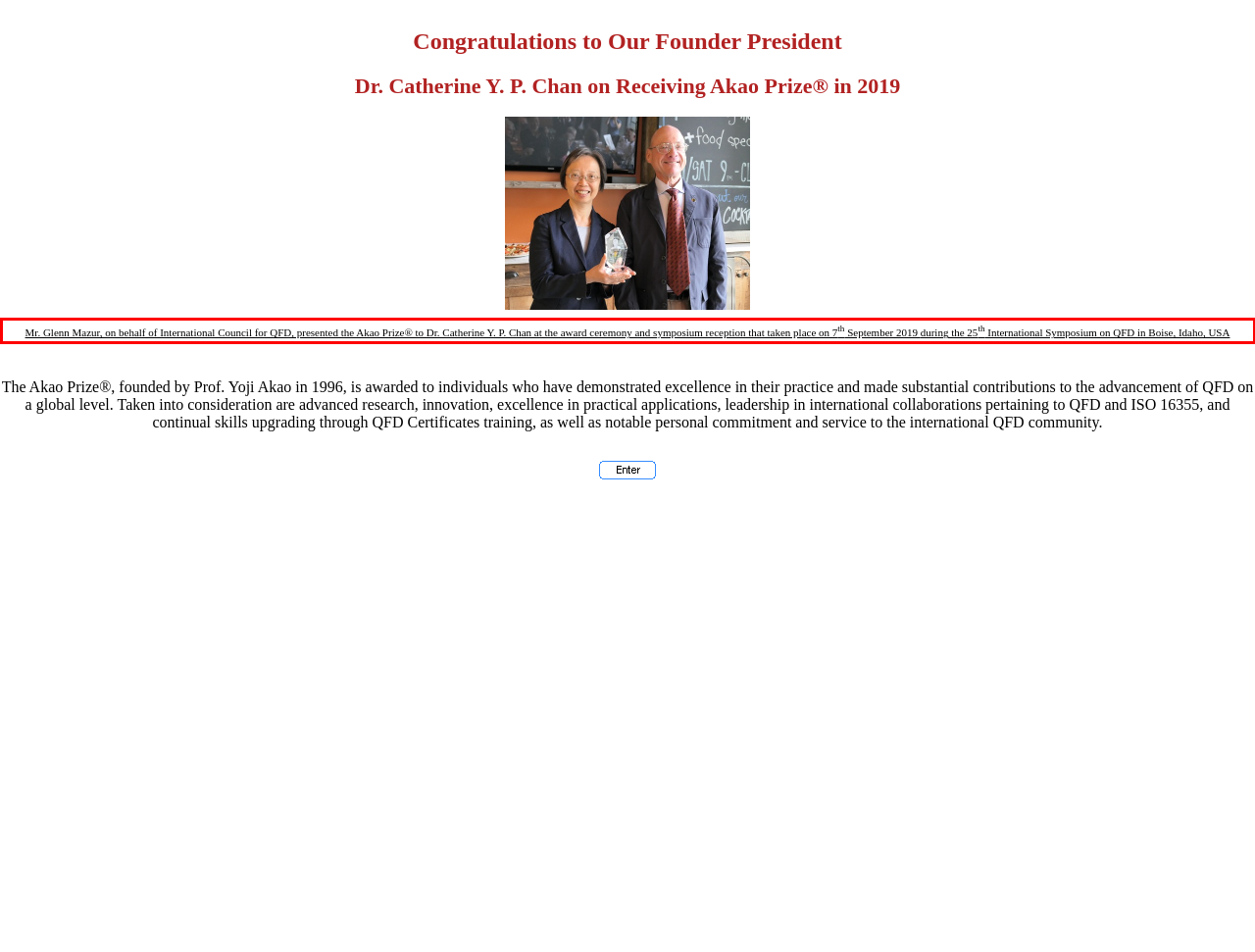Given a webpage screenshot with a red bounding box, perform OCR to read and deliver the text enclosed by the red bounding box.

Mr. Glenn Mazur, on behalf of International Council for QFD, presented the Akao Prize® to Dr. Catherine Y. P. Chan at the award ceremony and symposium reception that taken place on 7th September 2019 during the 25th International Symposium on QFD in Boise, Idaho, USA